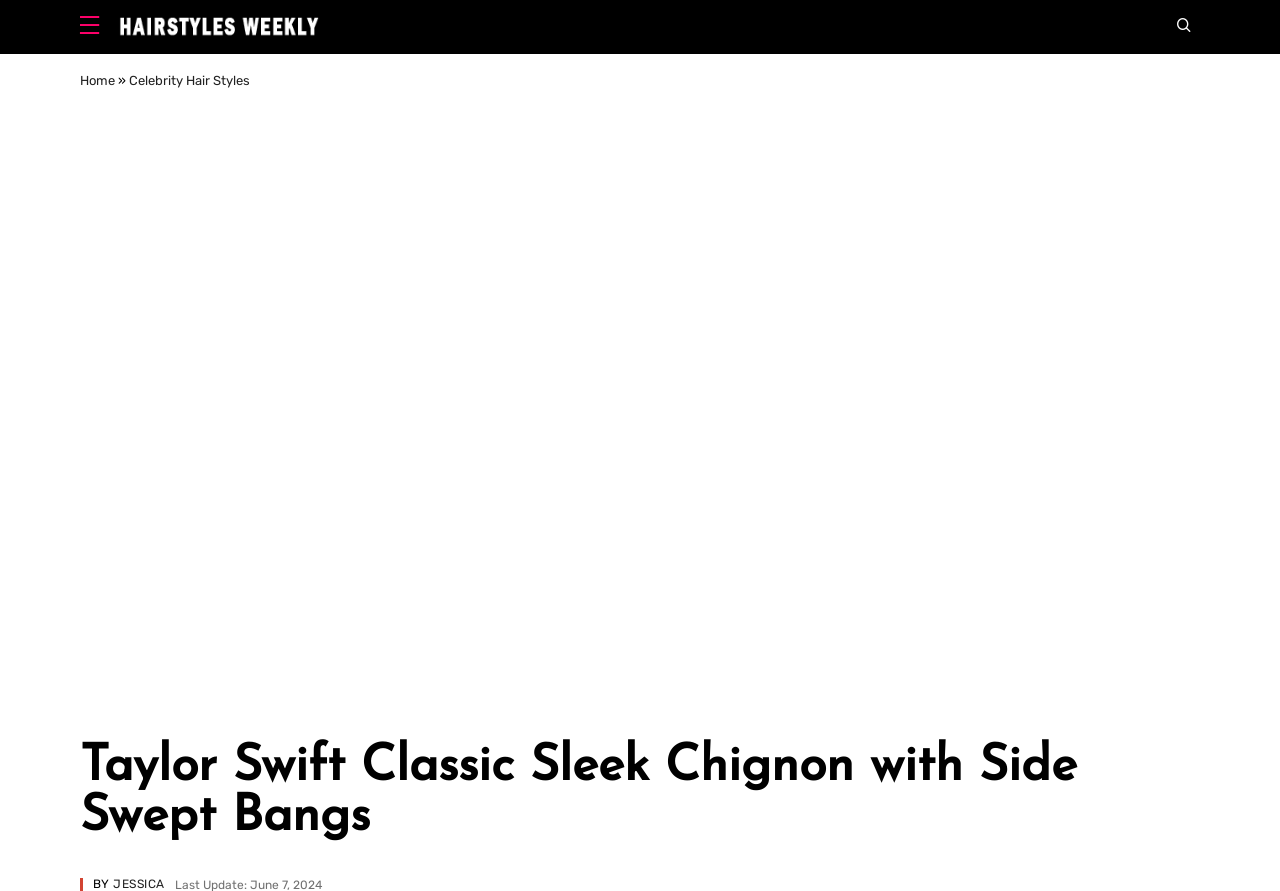Determine the bounding box coordinates in the format (top-left x, top-left y, bottom-right x, bottom-right y). Ensure all values are floating point numbers between 0 and 1. Identify the bounding box of the UI element described by: Home

[0.062, 0.081, 0.09, 0.098]